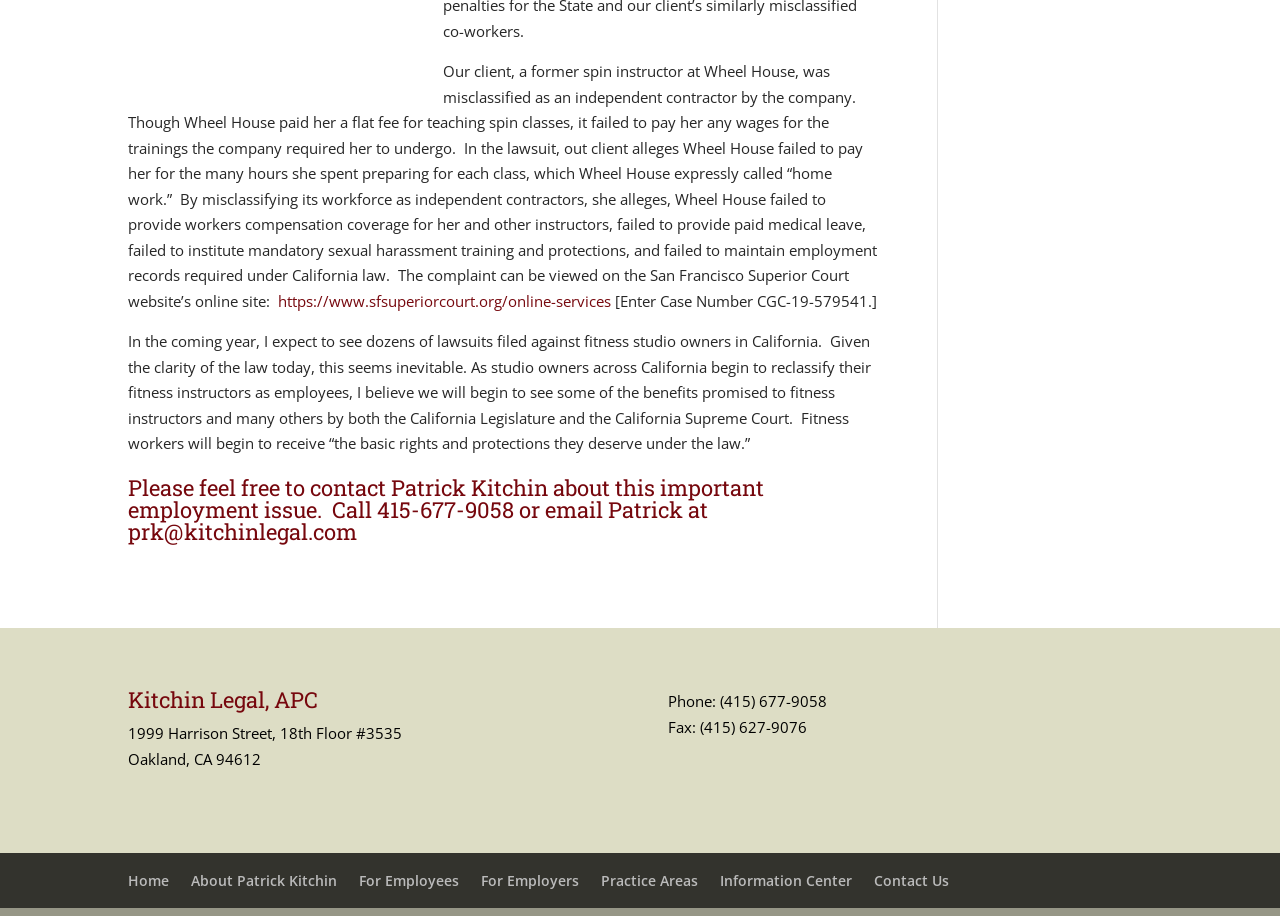Locate the coordinates of the bounding box for the clickable region that fulfills this instruction: "Get in touch with Kitchin Legal".

[0.683, 0.951, 0.741, 0.972]